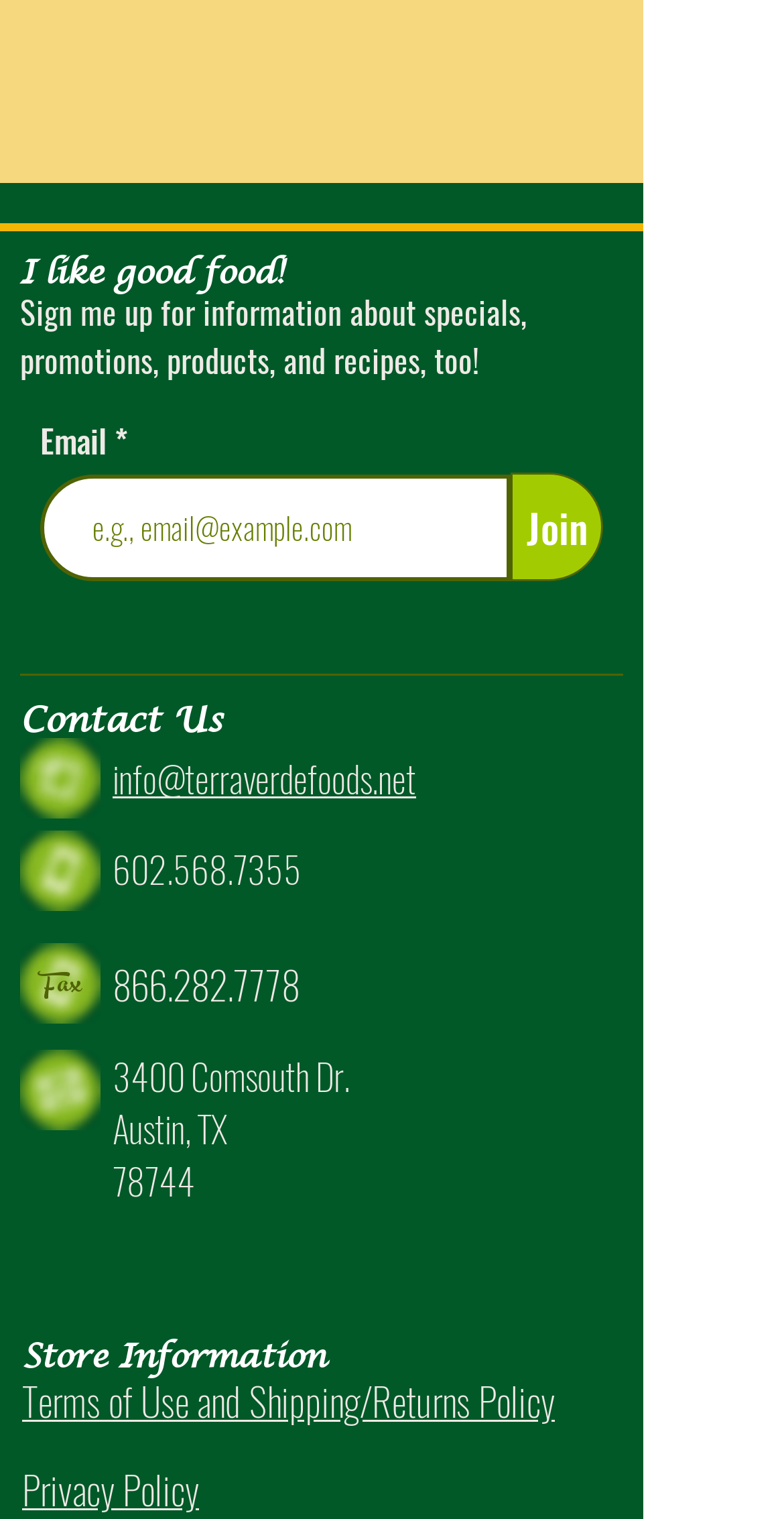Based on the element description: "602.568.7355", identify the UI element and provide its bounding box coordinates. Use four float numbers between 0 and 1, [left, top, right, bottom].

[0.144, 0.555, 0.385, 0.59]